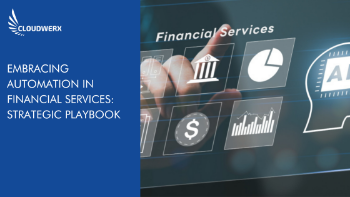Offer a detailed explanation of the image and its components.

The image showcases a visually engaging representation of the theme "Embracing Automation in Financial Services: Strategic Playbook." On the left side, the blue background prominently features the title, integrating the branding of Cloudwerx. On the right, a hand interacts with a digital interface displaying various icons relevant to financial services, including a bank, statistical graphs, and a dollar sign. This composition symbolizes the integration of automation in financial processes, highlighting Cloudwerx's strategic approach to leveraging technology in the financial sector. The image effectively communicates a forward-thinking perspective on enhancing efficiency and innovation within financial services through automation.